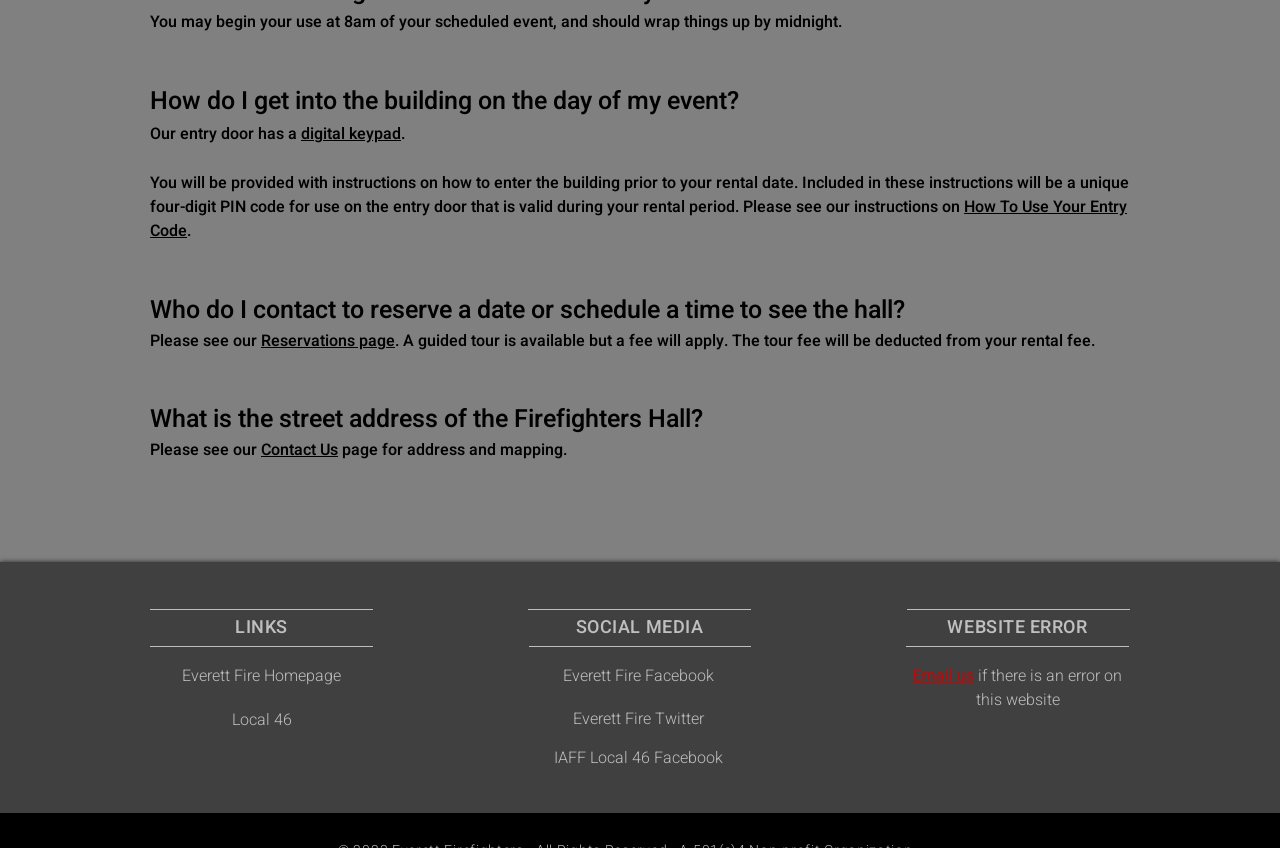Where can I find the street address of the Firefighters Hall?
Please elaborate on the answer to the question with detailed information.

The street address of the Firefighters Hall can be found on the Contact Us page, which is linked from the section 'What is the street address of the Firefighters Hall?'.